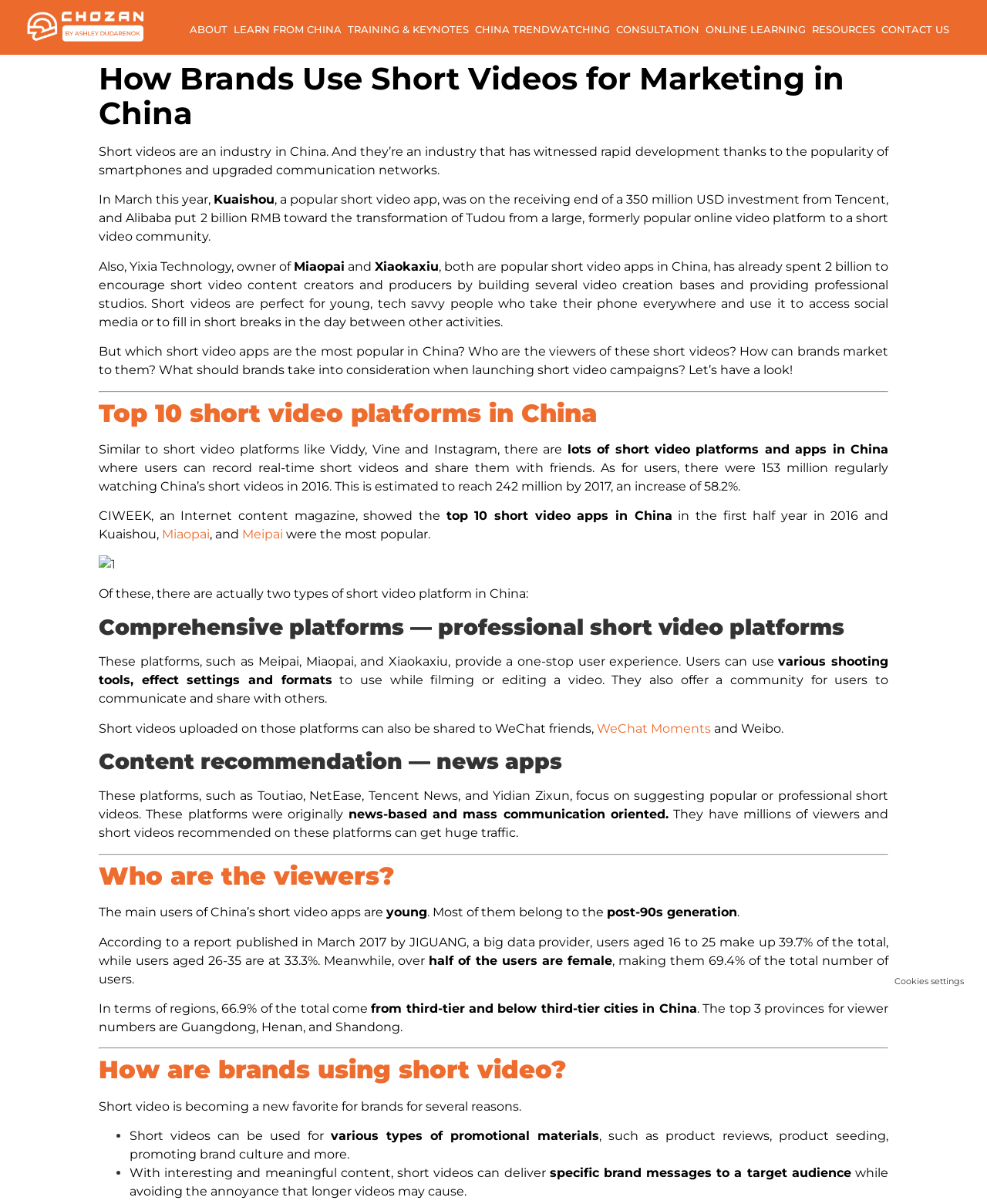Please provide a comprehensive answer to the question below using the information from the image: What percentage of short video users are female?

According to the webpage, a report by JIGUANG shows that over half of the users are female, making them 69.4% of the total number of users.